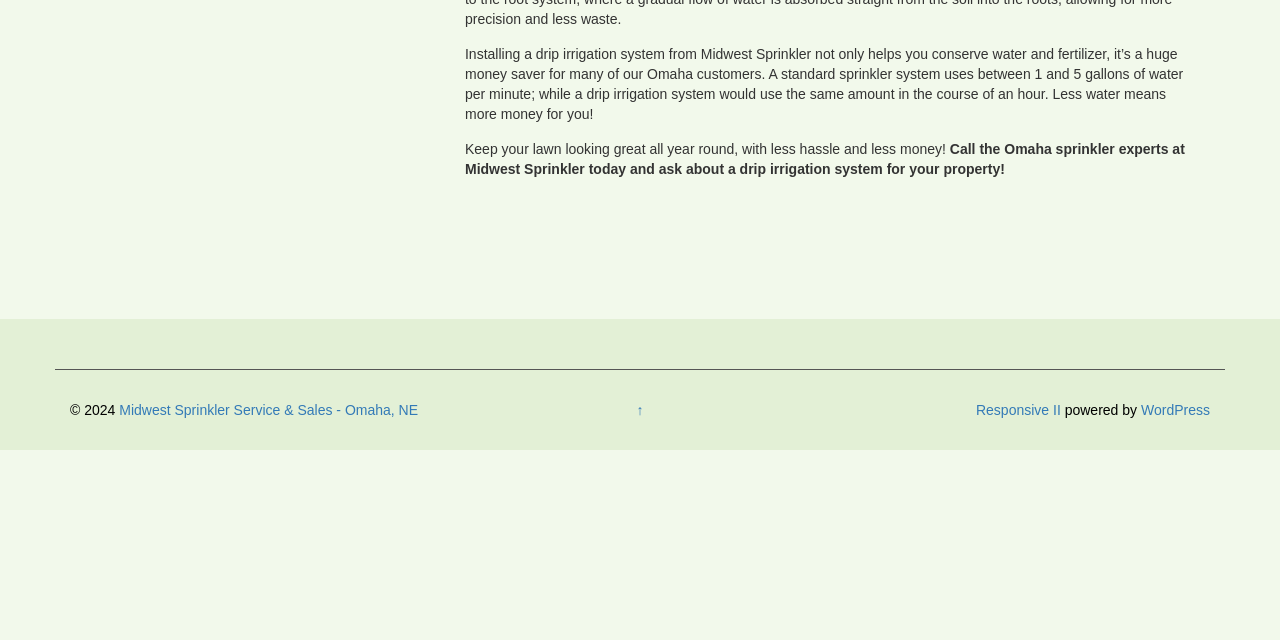Provide the bounding box for the UI element matching this description: "Responsive II".

[0.762, 0.628, 0.829, 0.653]